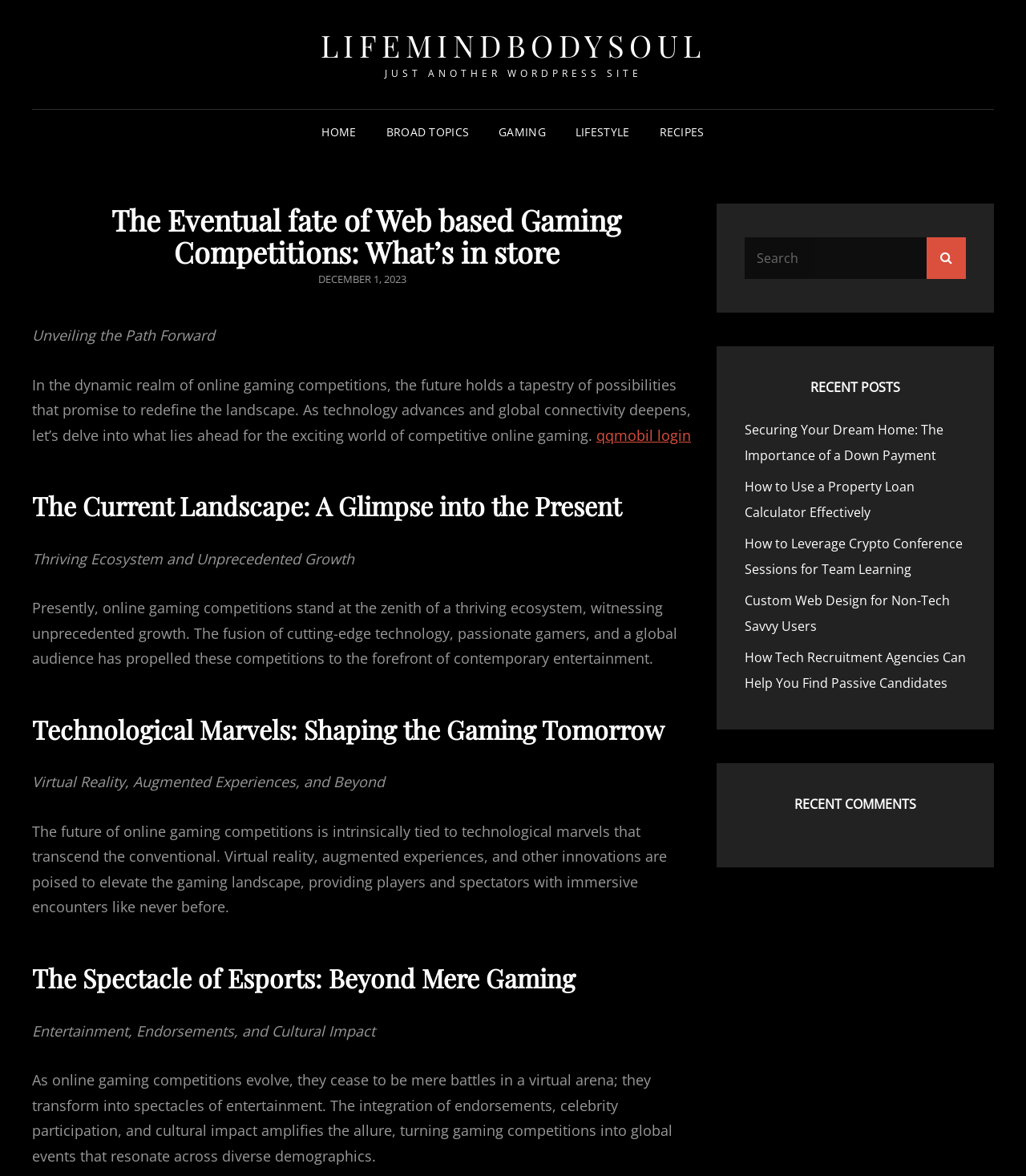Analyze the image and give a detailed response to the question:
What is the name of the website?

The name of the website can be found in the top navigation bar, where it says 'LIFEMINDBODYSOUL' in a link element.